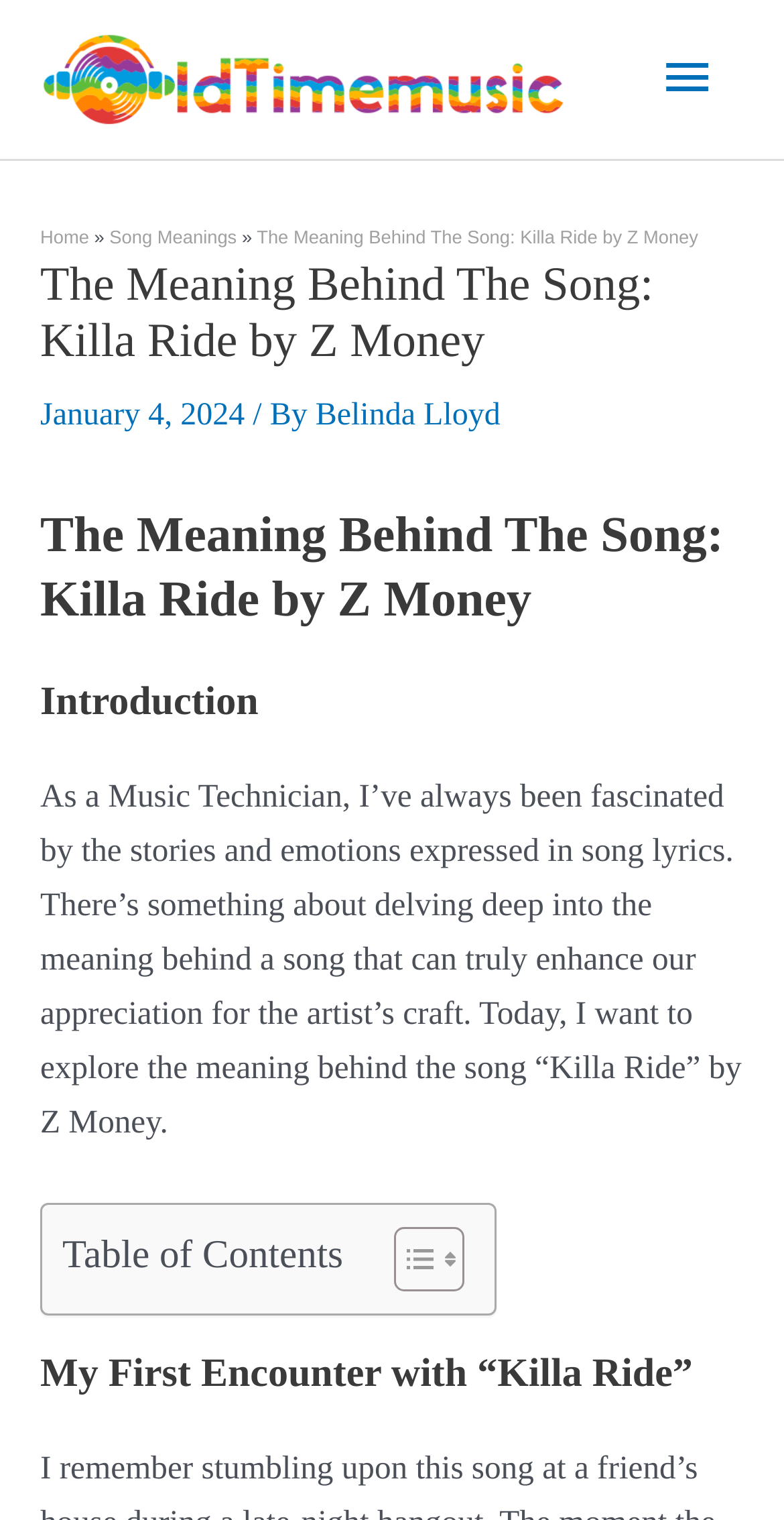What is the profession of the person writing the article?
Analyze the image and deliver a detailed answer to the question.

The person writing the article is a Music Technician, as indicated by the text 'As a Music Technician, I’ve always been fascinated by the stories and emotions expressed in song lyrics.'